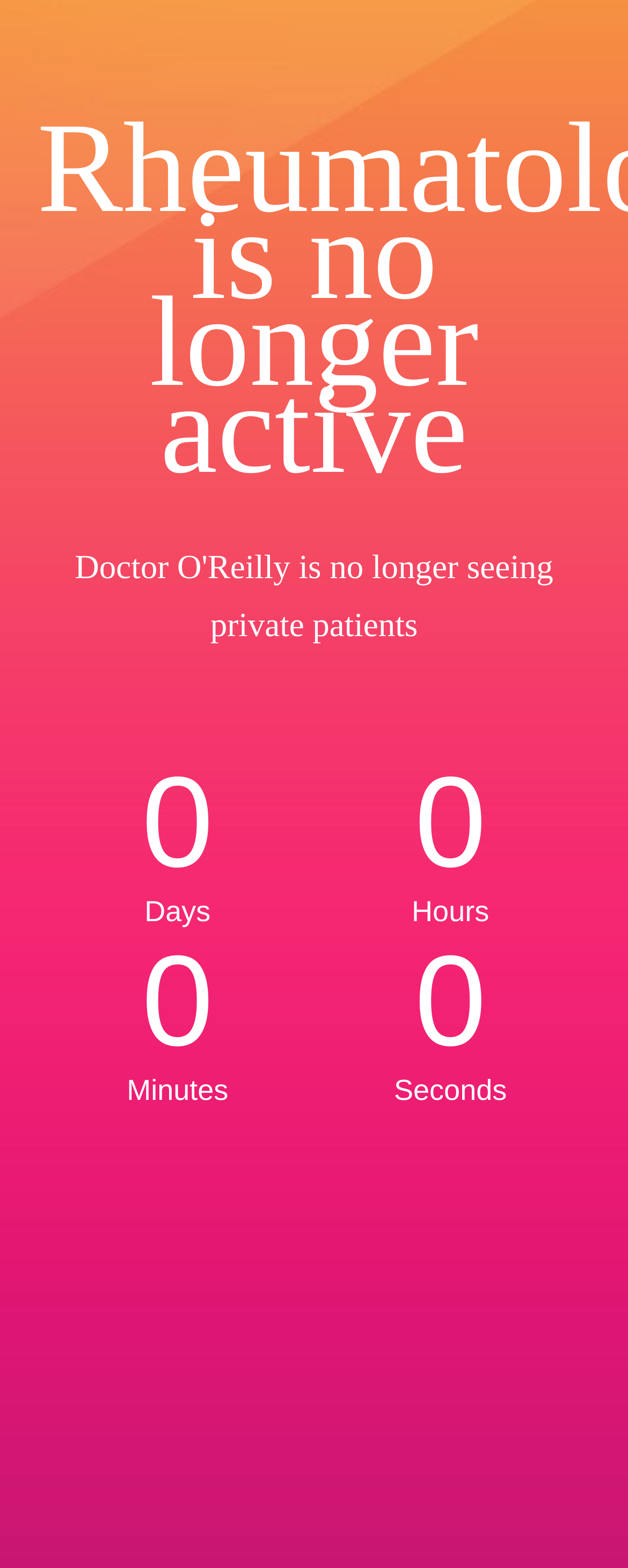What is the unit of time displayed after '0'?
Answer with a single word or phrase, using the screenshot for reference.

Days